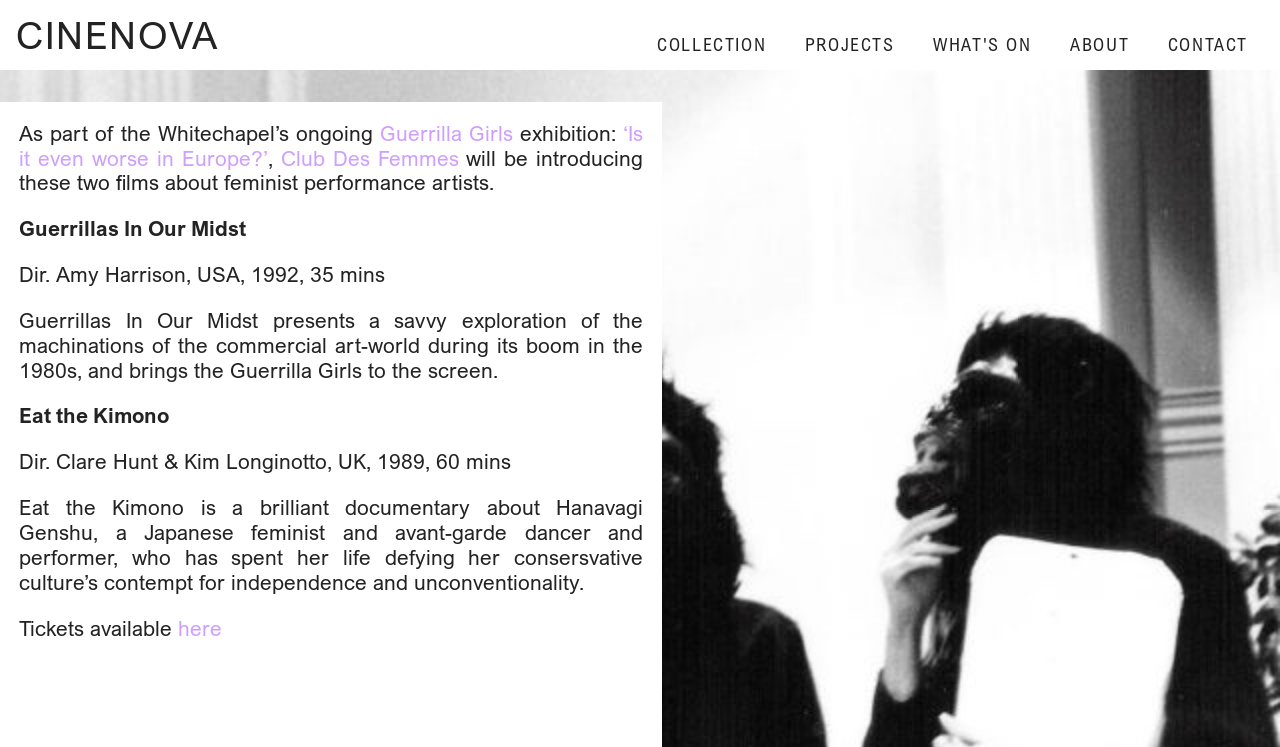How many minutes is the film 'Guerrillas In Our Midst'?
Answer the question with just one word or phrase using the image.

35